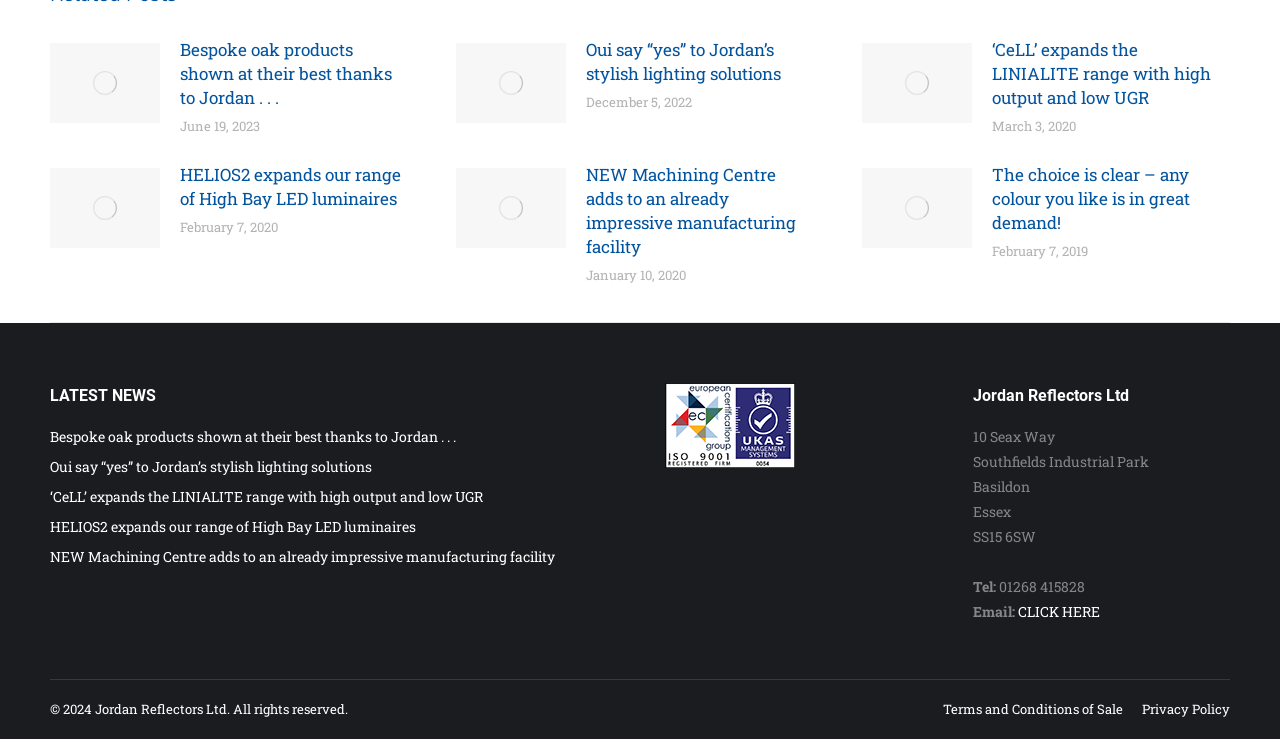Please pinpoint the bounding box coordinates for the region I should click to adhere to this instruction: "View the latest news".

[0.039, 0.522, 0.122, 0.548]